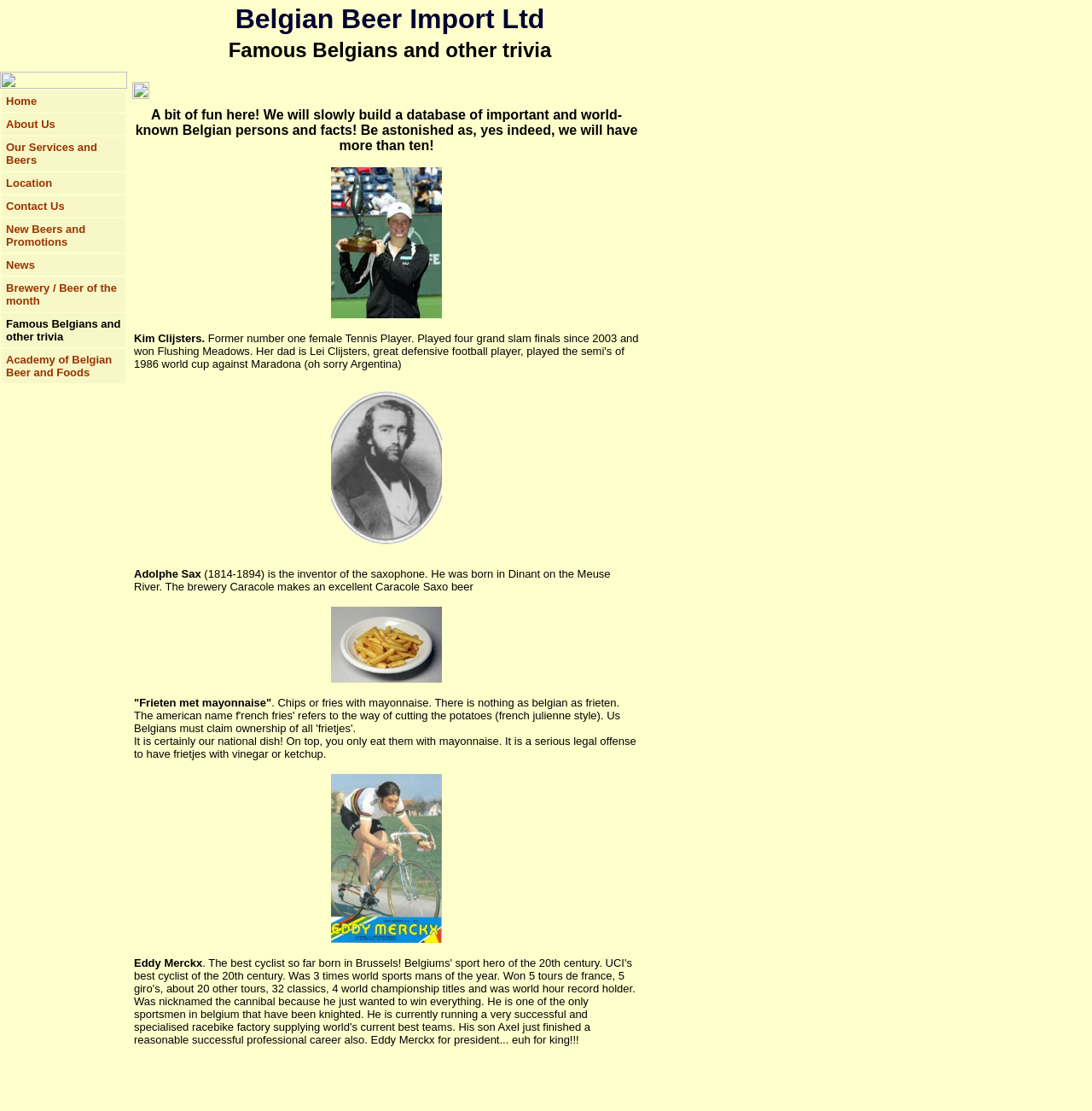Find the bounding box coordinates for the UI element whose description is: "Our Services and Beers". The coordinates should be four float numbers between 0 and 1, in the format [left, top, right, bottom].

[0.005, 0.125, 0.089, 0.15]